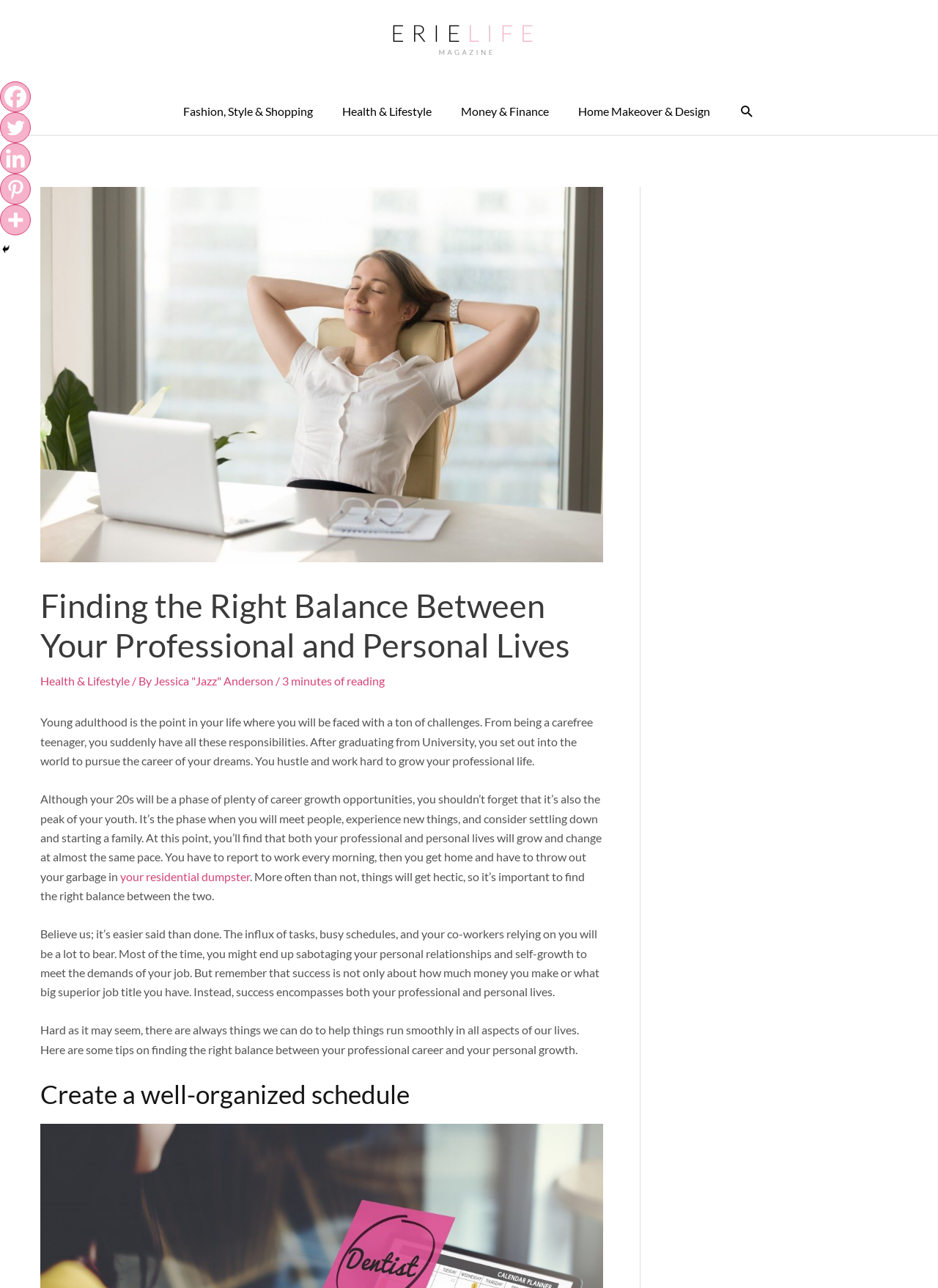Could you provide the bounding box coordinates for the portion of the screen to click to complete this instruction: "Check out the 'Home Makeover & Design' section"?

[0.601, 0.068, 0.773, 0.105]